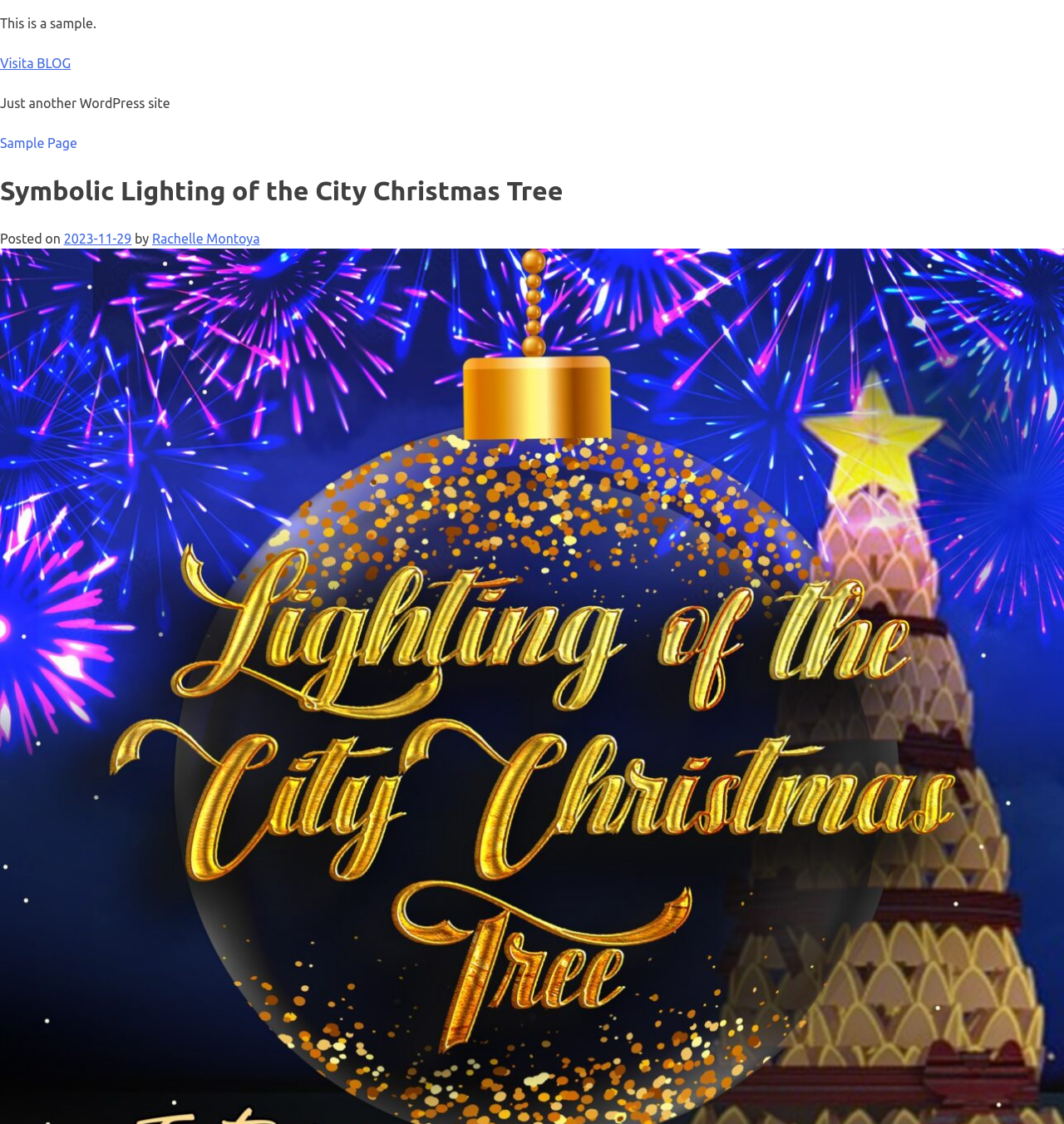Identify the bounding box of the HTML element described here: "2023-11-292023-11-29". Provide the coordinates as four float numbers between 0 and 1: [left, top, right, bottom].

[0.06, 0.206, 0.124, 0.219]